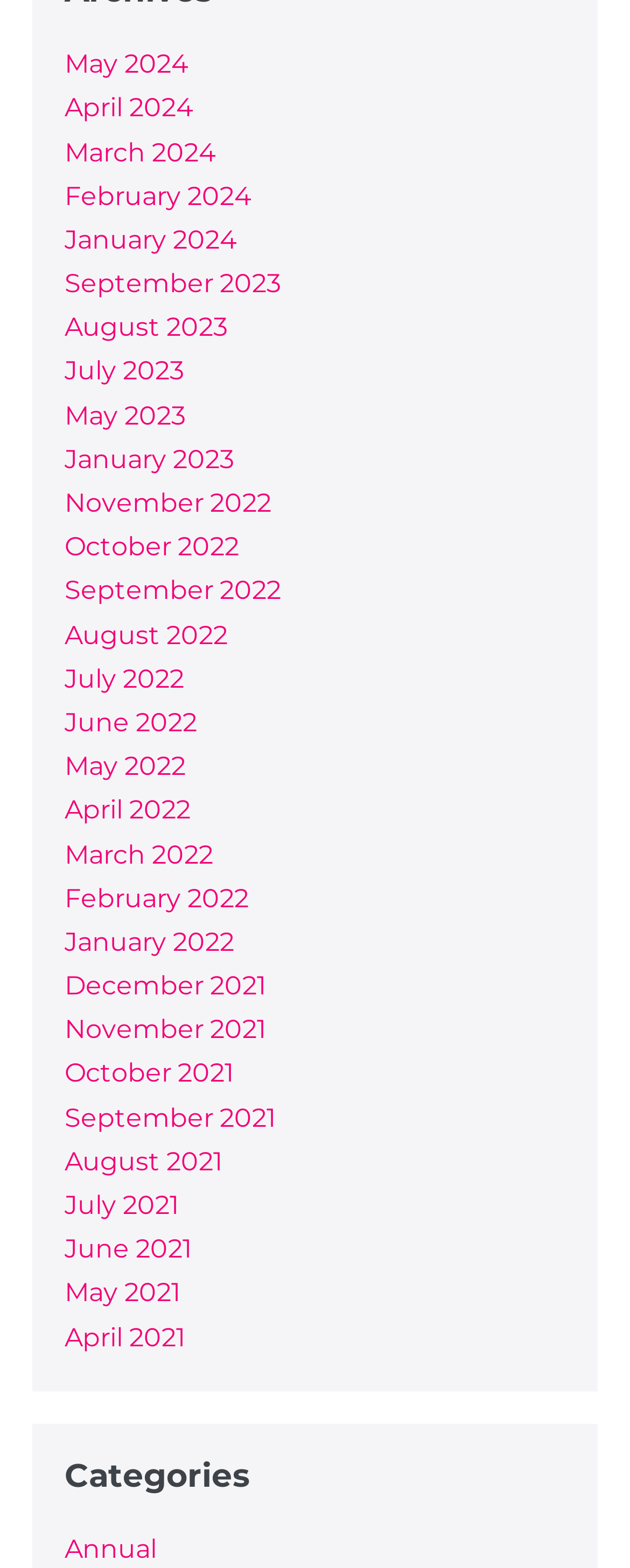Find the bounding box of the UI element described as: "Annual". The bounding box coordinates should be given as four float values between 0 and 1, i.e., [left, top, right, bottom].

[0.103, 0.978, 0.249, 0.997]